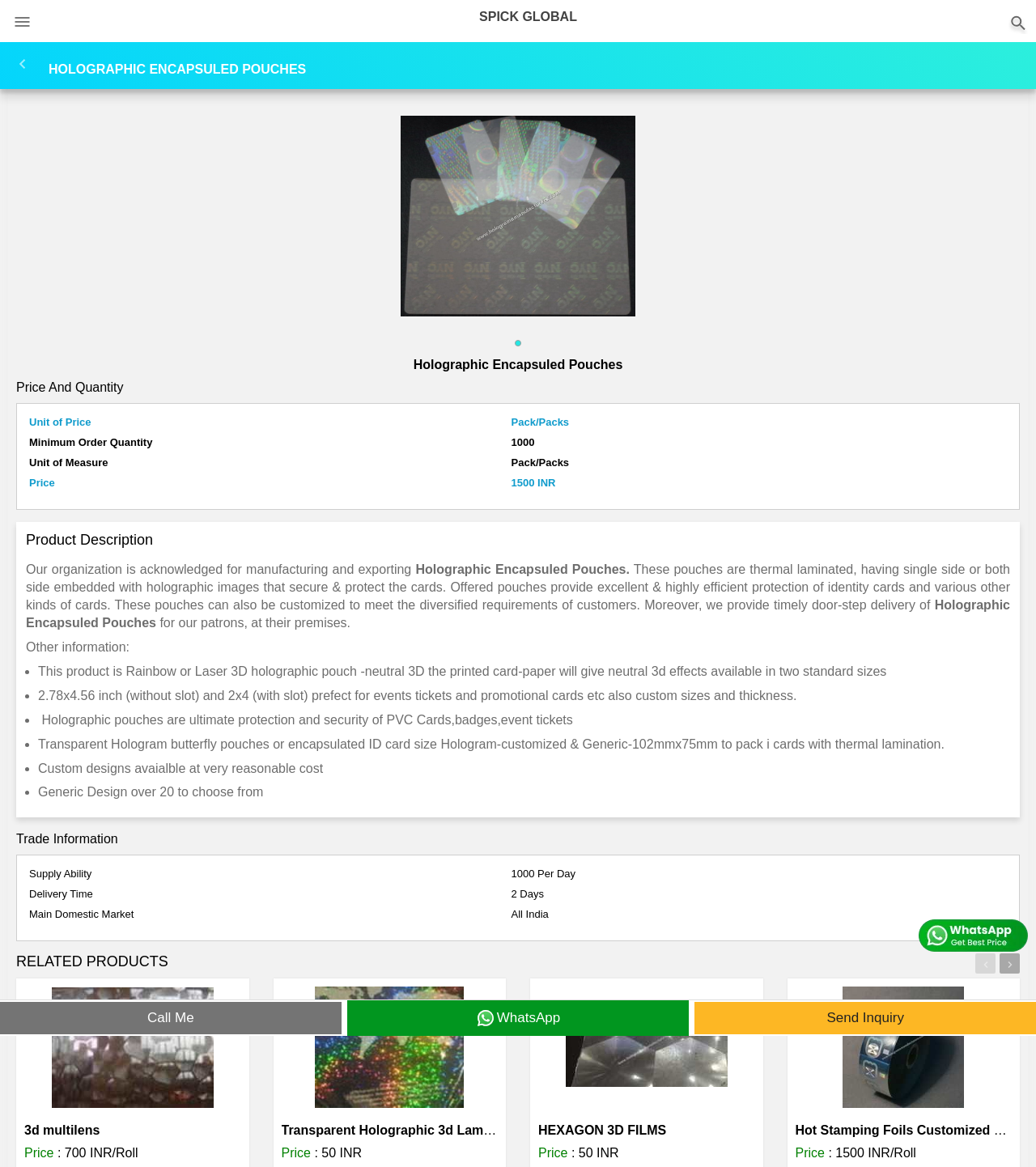Extract the primary header of the webpage and generate its text.

HOLOGRAPHIC ENCAPSULED POUCHES